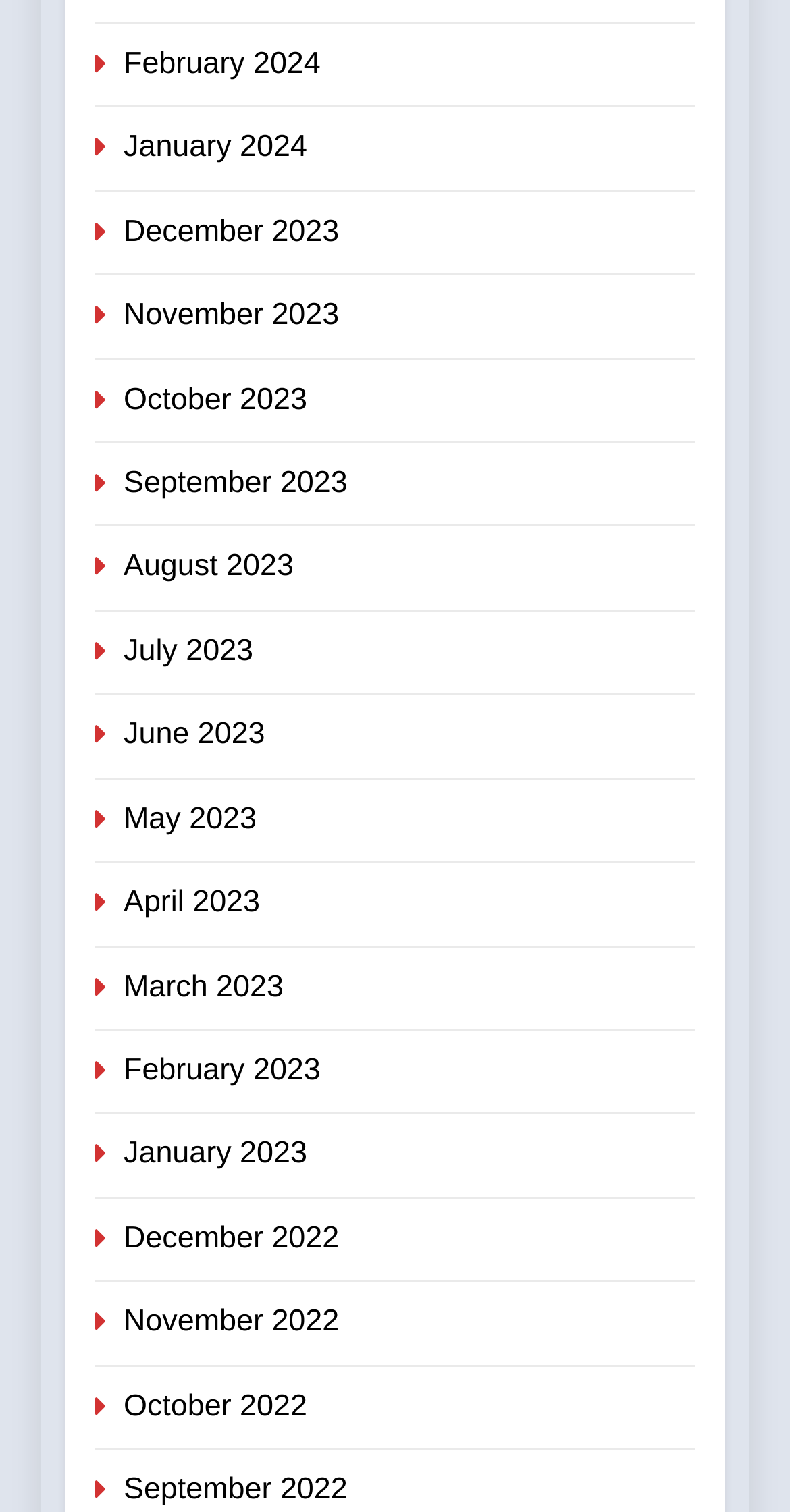What is the earliest month listed?
Please answer the question with a detailed and comprehensive explanation.

I looked at the list of link elements and found that the earliest month listed is September 2022, which is at the bottom of the list.